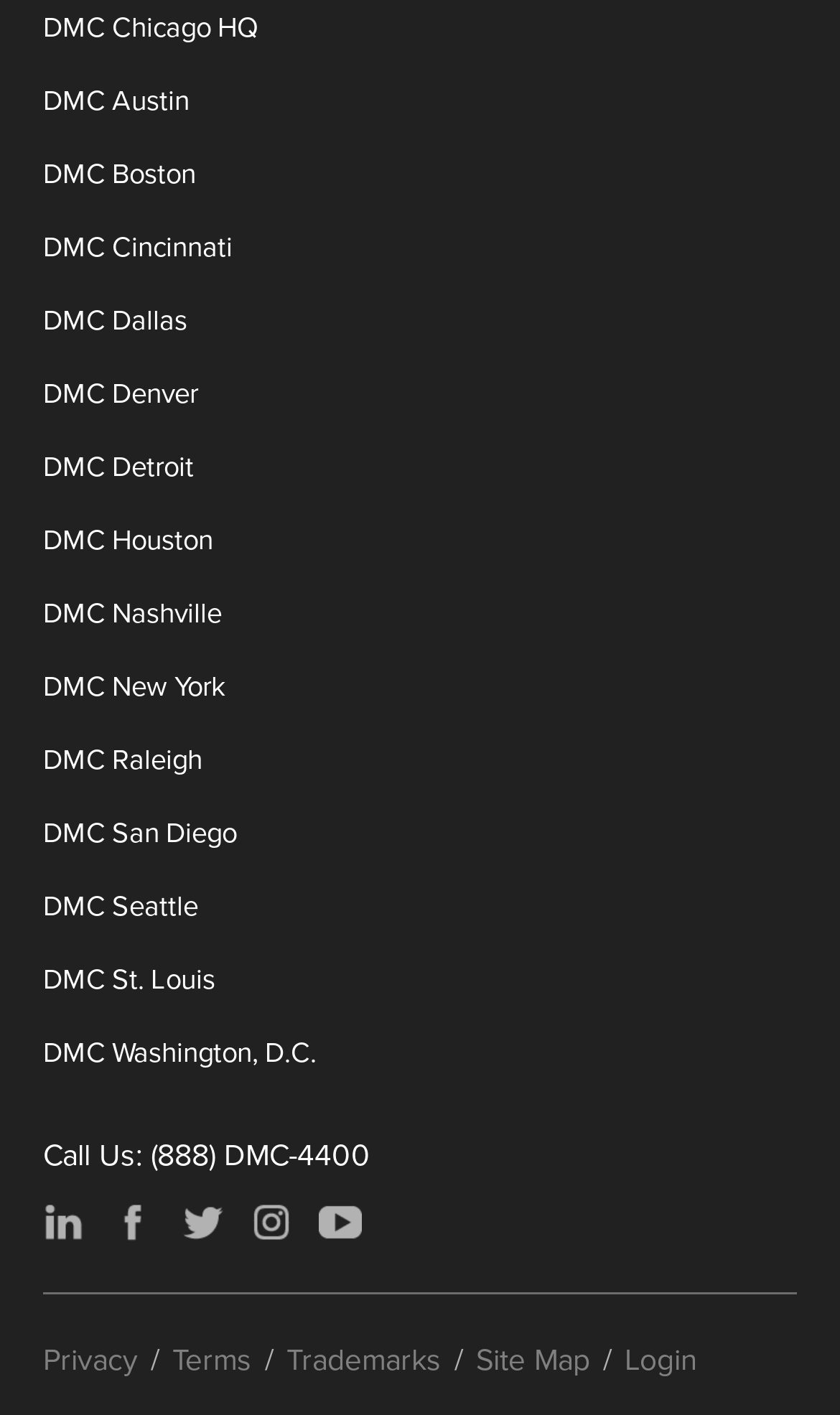What is the purpose of the 'Login' link?
Refer to the image and provide a one-word or short phrase answer.

To log in to the website